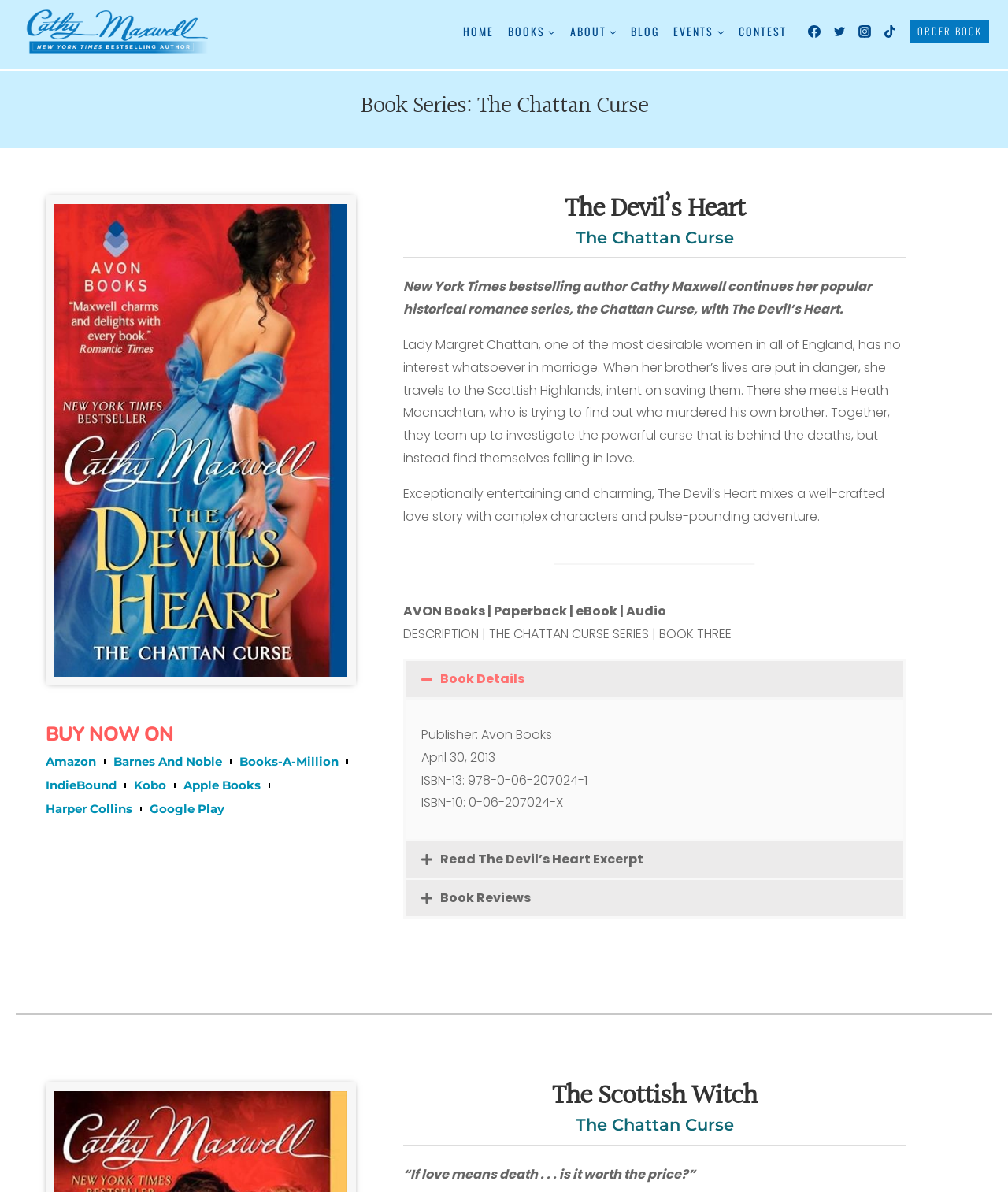What is the name of the book series?
Based on the visual content, answer with a single word or a brief phrase.

The Chattan Curse